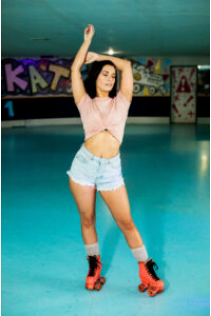What is the color of the roller skates' wheels?
Use the image to give a comprehensive and detailed response to the question.

The caption specifically mentions that the retro roller skates feature bright orange wheels, which add a pop of color to the scene.